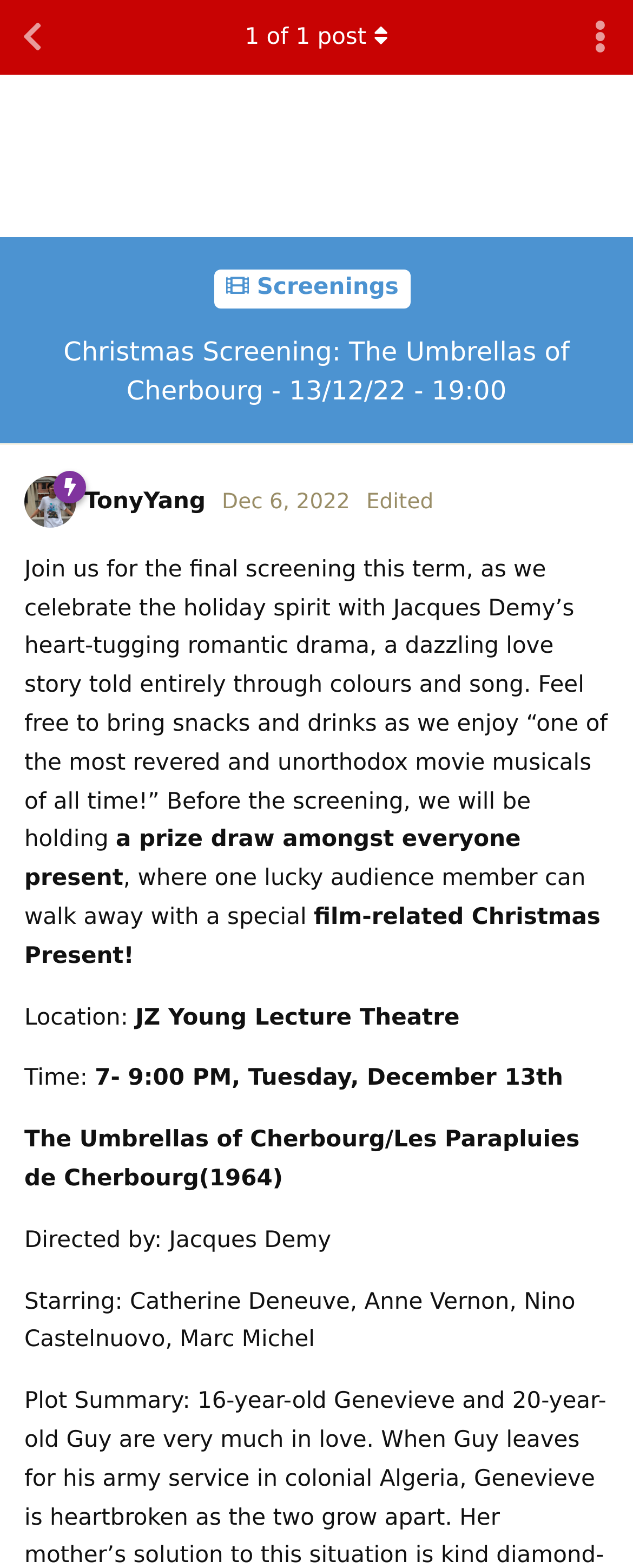Using the provided element description: "TonyYang", determine the bounding box coordinates of the corresponding UI element in the screenshot.

[0.038, 0.311, 0.325, 0.328]